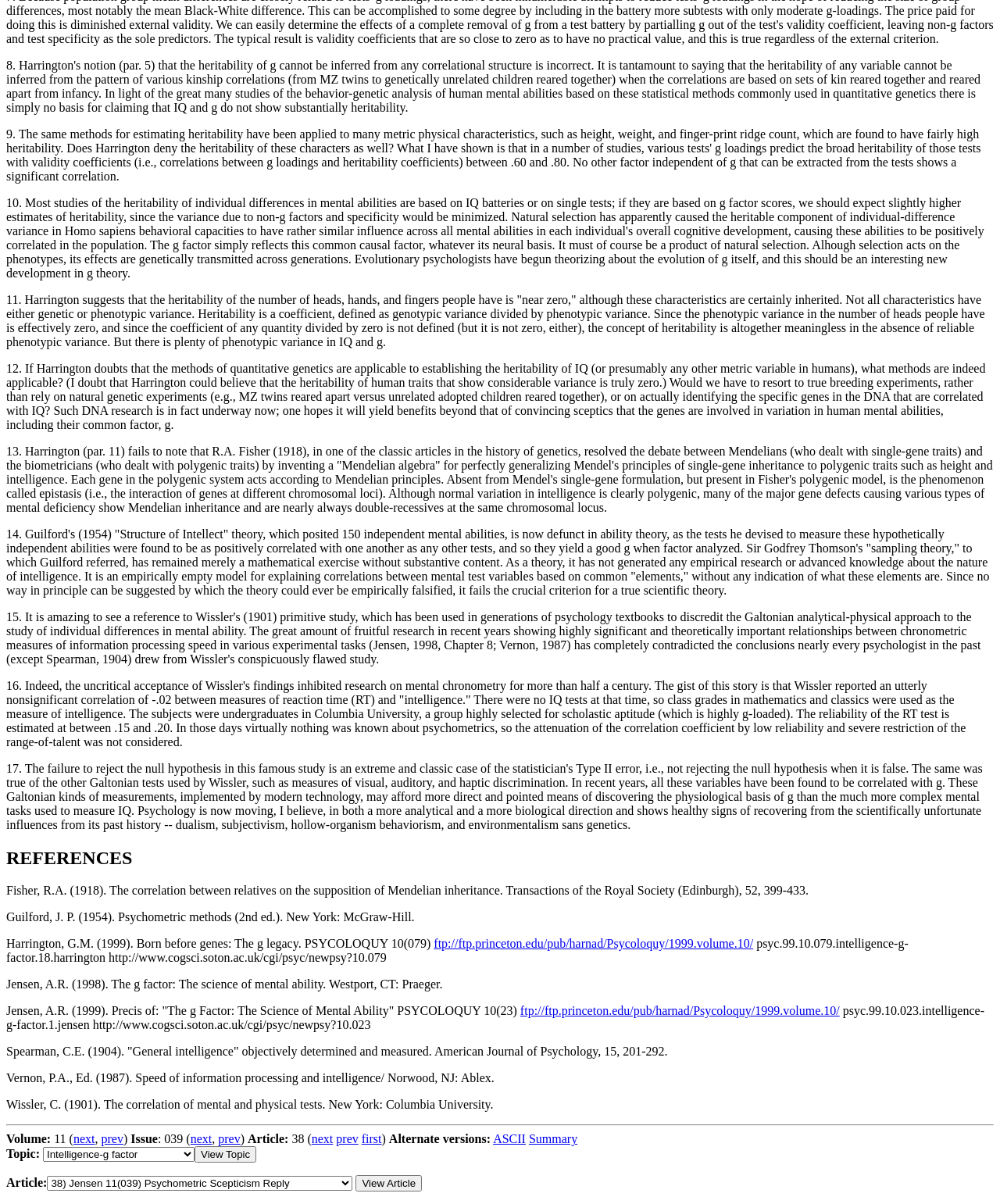What is the volume number of the journal?
Based on the image, answer the question in a detailed manner.

The volume number can be determined by looking at the text content of the webpage, specifically the section with the volume and issue numbers, which mentions the volume number '10'.